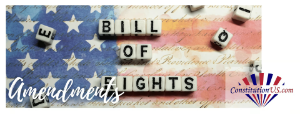Describe the image in great detail, covering all key points.

The image prominently features the phrase "BILL OF RIGHTS" composed of letter tiles, set against a backdrop of the American flag. The flag, painted in rich red, white, and blue hues, is layered with a subtle design of historical documents, emphasizing its connection to the Constitution. Beneath the title, the word "Amendments" is elegantly scripted, reinforcing the theme of constitutional rights. In the bottom right corner, a logo from ConstitutionUS.com is displayed, symbolizing resources related to U.S. constitutional history and education. This visually engaging composition serves to highlight the significance of the Bill of Rights in American democracy.